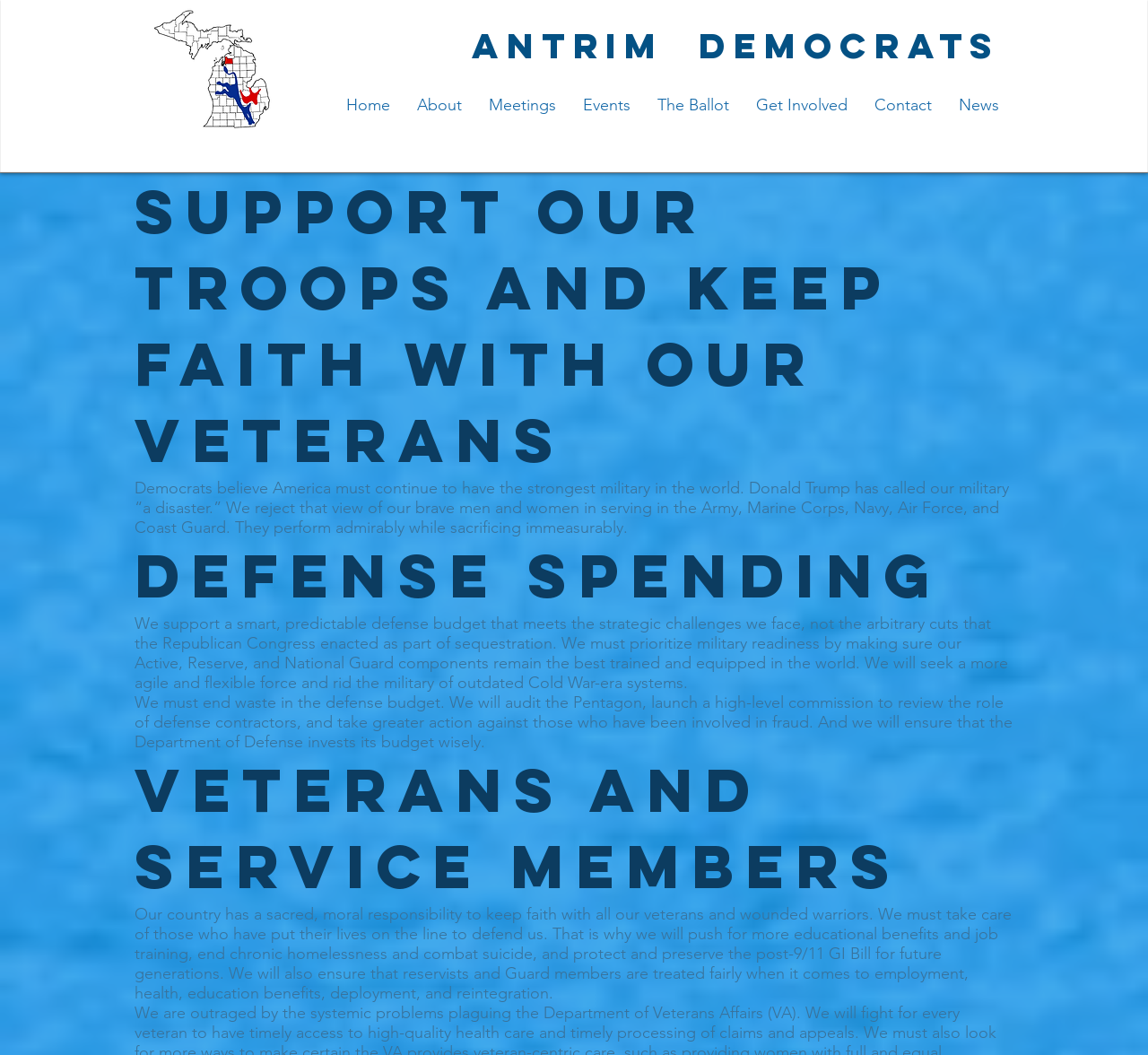Identify the bounding box coordinates of the element that should be clicked to fulfill this task: "Contact Antrim Democrats". The coordinates should be provided as four float numbers between 0 and 1, i.e., [left, top, right, bottom].

[0.75, 0.08, 0.823, 0.119]